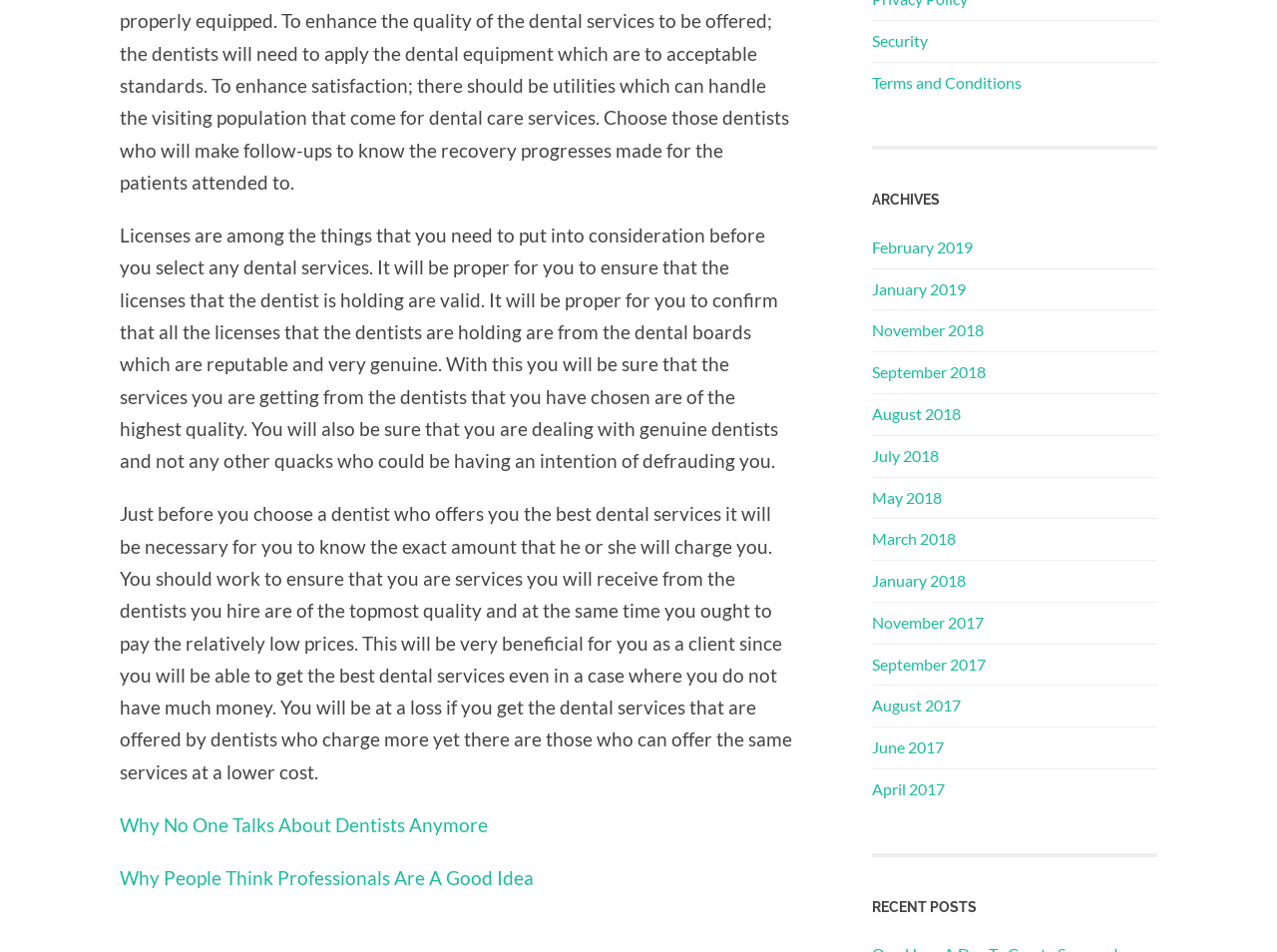Pinpoint the bounding box coordinates of the element you need to click to execute the following instruction: "Click on 'February 2019'". The bounding box should be represented by four float numbers between 0 and 1, in the format [left, top, right, bottom].

[0.683, 0.249, 0.762, 0.269]